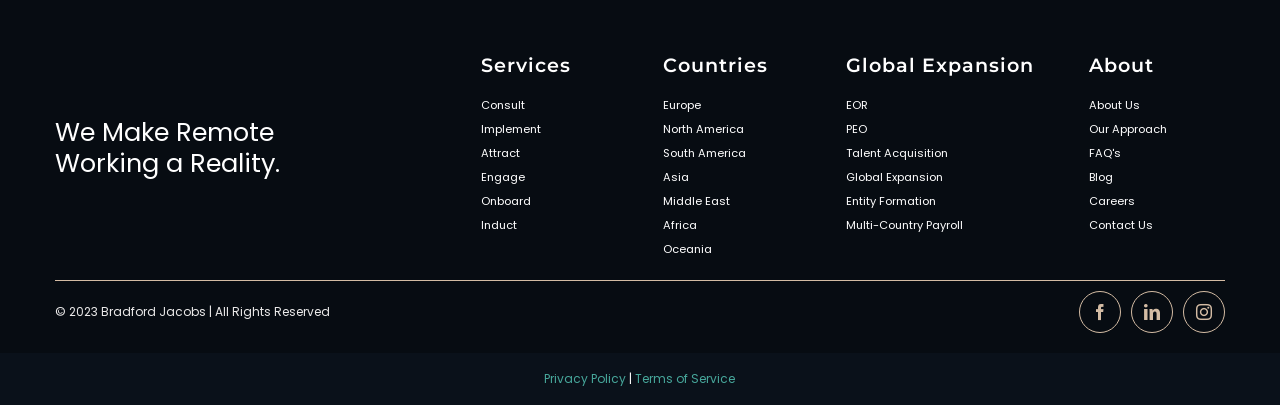What social media platforms does the company have a presence on?
Kindly offer a comprehensive and detailed response to the question.

The company has a presence on several social media platforms, which are listed at the bottom of the webpage, including 'Facebook', 'LinkedIn', and 'Instagram'.